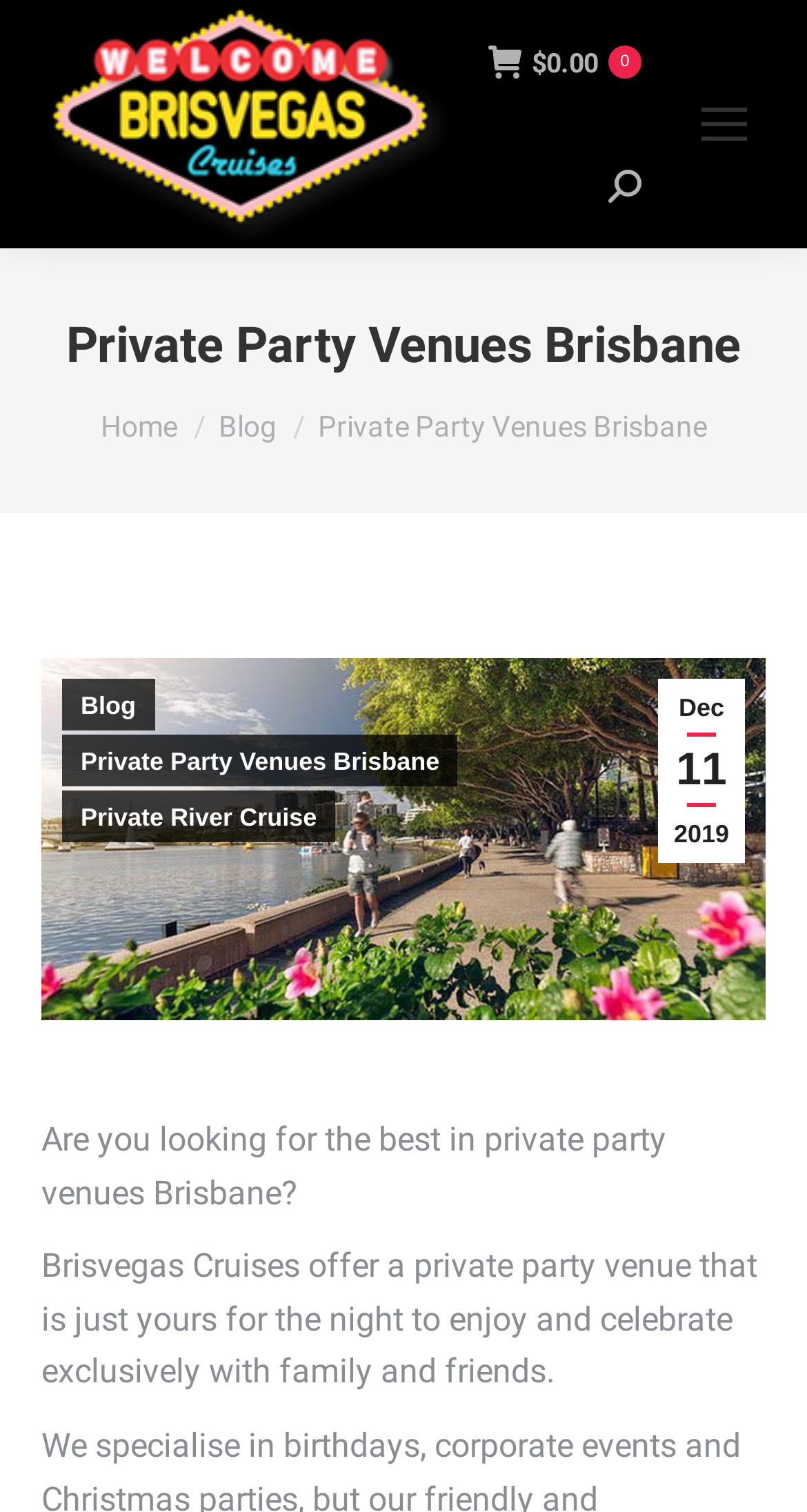With reference to the screenshot, provide a detailed response to the question below:
What is the navigation option at the bottom of the page?

I found the answer by looking at the link with the text 'Go to Top' which is located at the bottom of the page and likely allows users to navigate back to the top of the page.